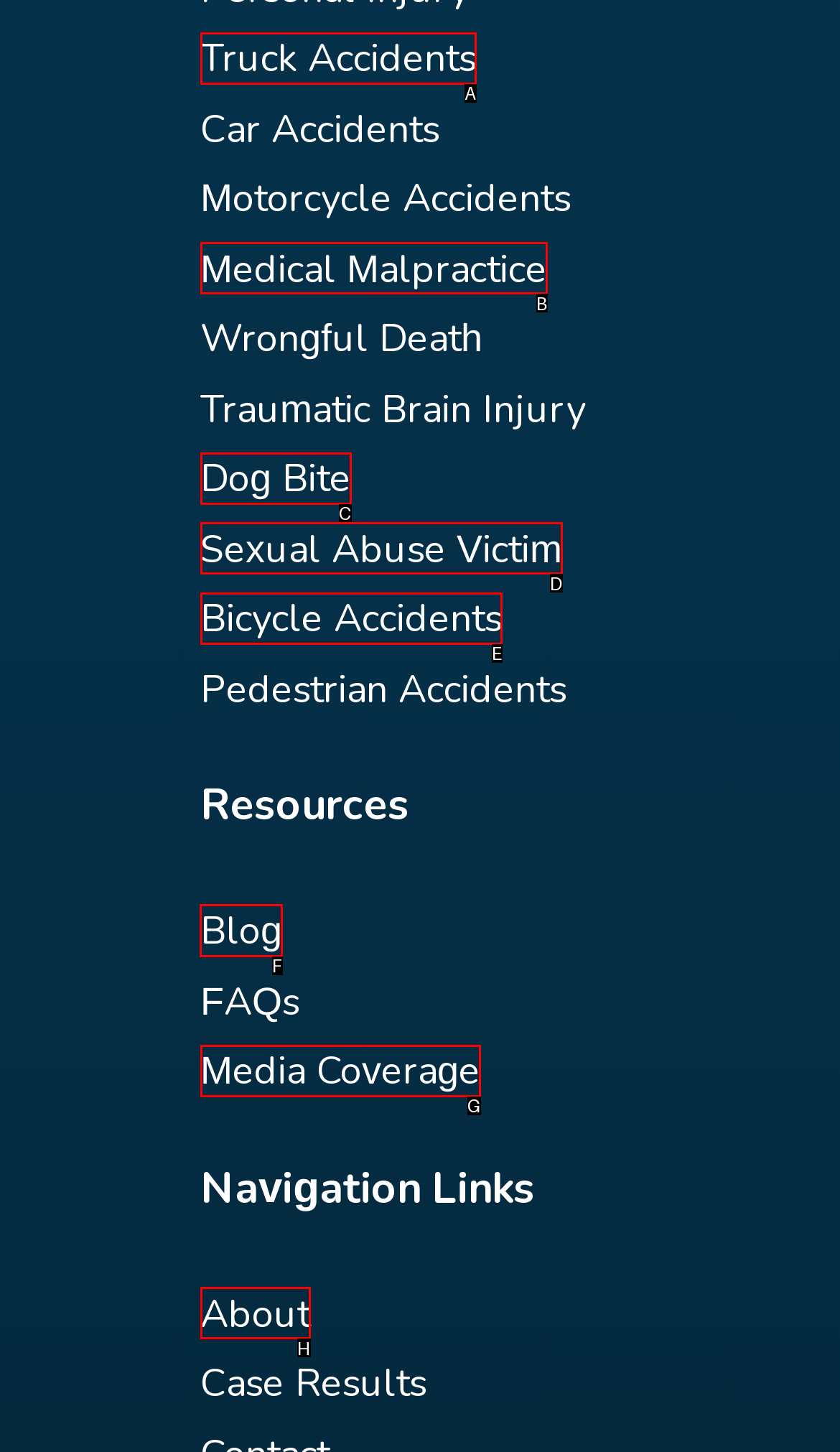For the instruction: View Blog, which HTML element should be clicked?
Respond with the letter of the appropriate option from the choices given.

F